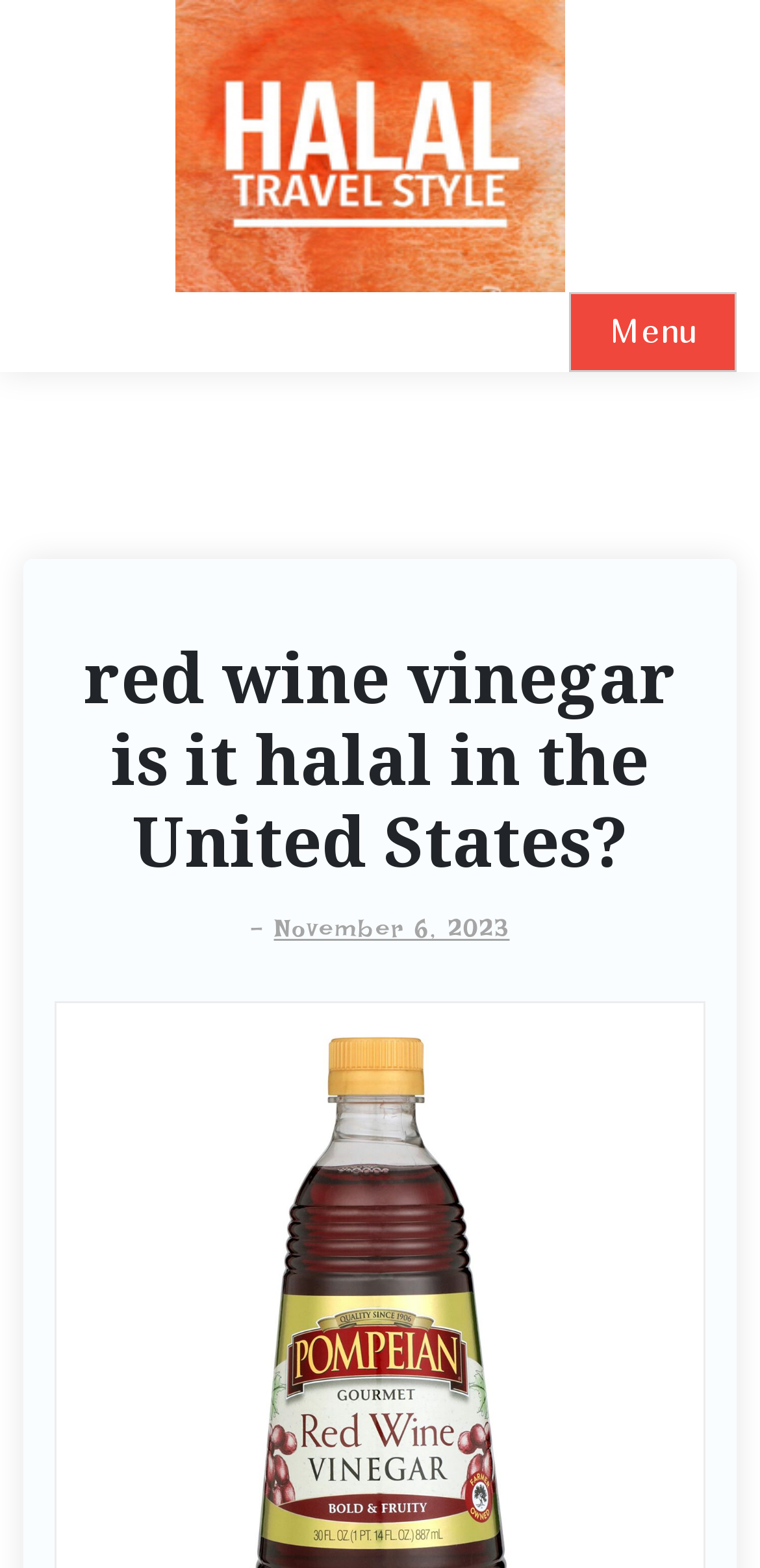What is the purpose of the image at the top?
Using the information from the image, provide a comprehensive answer to the question.

I determined the purpose of the image at the top by looking at its position and the fact that it has the same text as the link element 'Halal Travel Style', which suggests that the image is likely to be the website's logo.